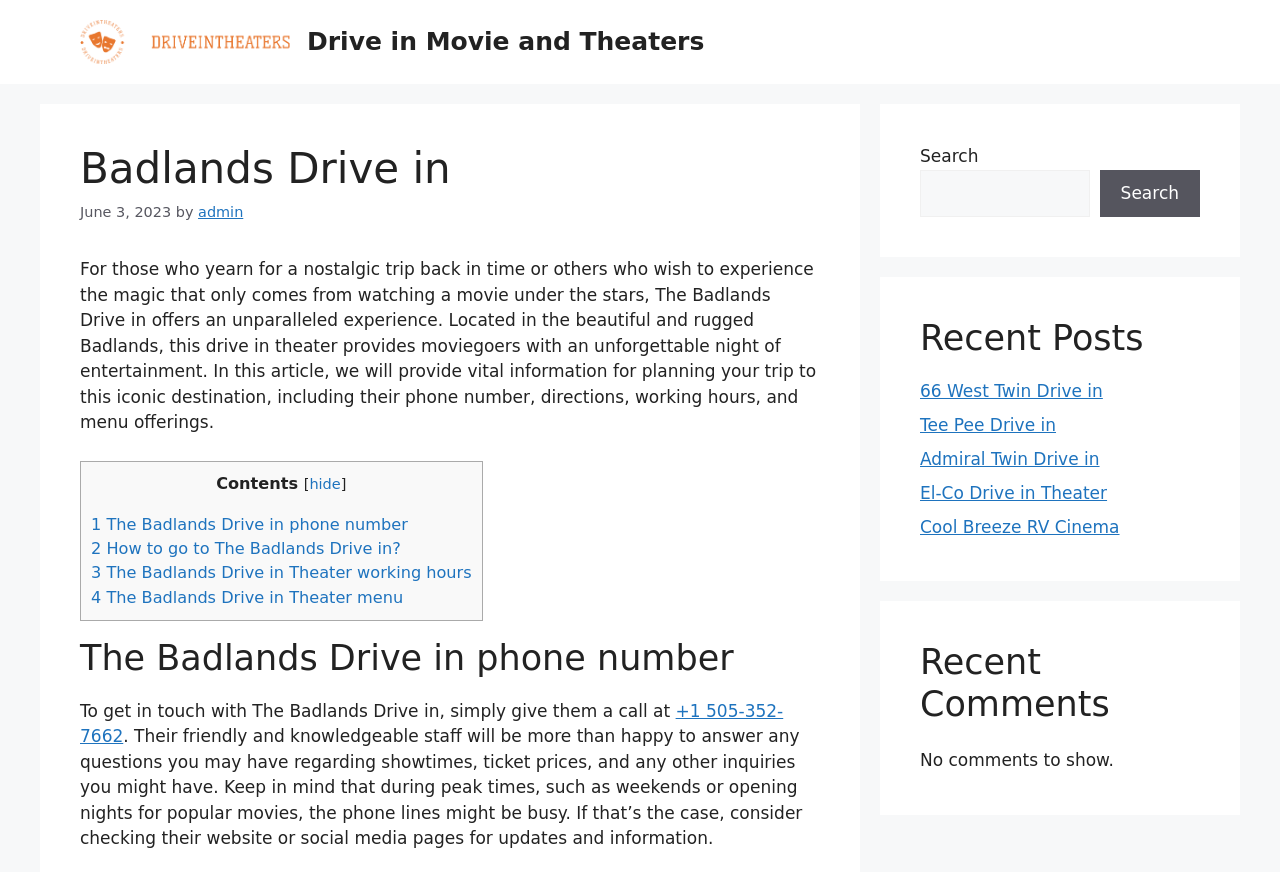Using the information in the image, give a detailed answer to the following question: What is the name of the drive-in theater?

The name of the drive-in theater can be found in the heading 'Badlands Drive in' which is located at the top of the webpage, and also in the image and link 'Drive in Movie and Theaters'.